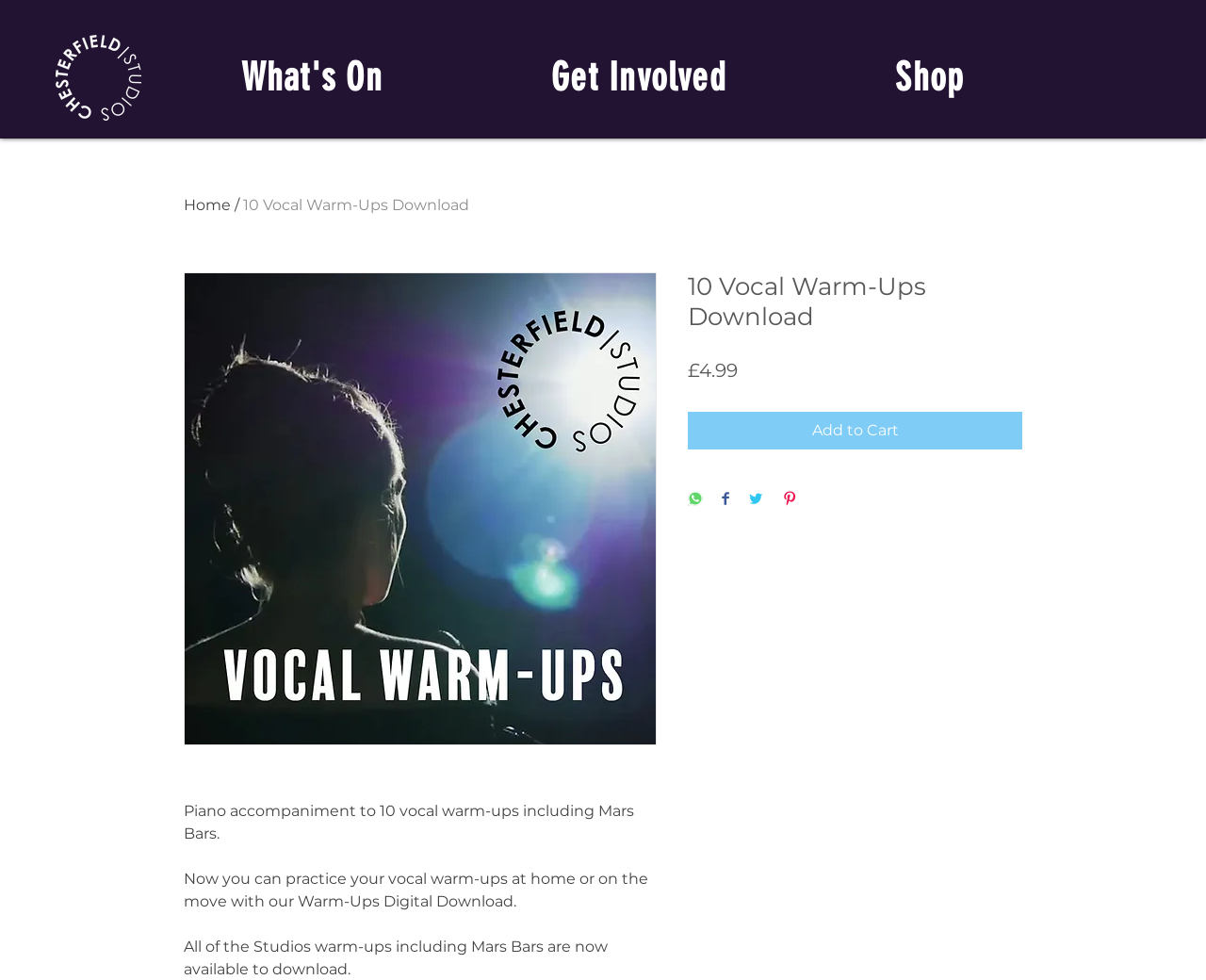Please mark the bounding box coordinates of the area that should be clicked to carry out the instruction: "Click the 'Share on WhatsApp' button".

[0.57, 0.501, 0.583, 0.519]